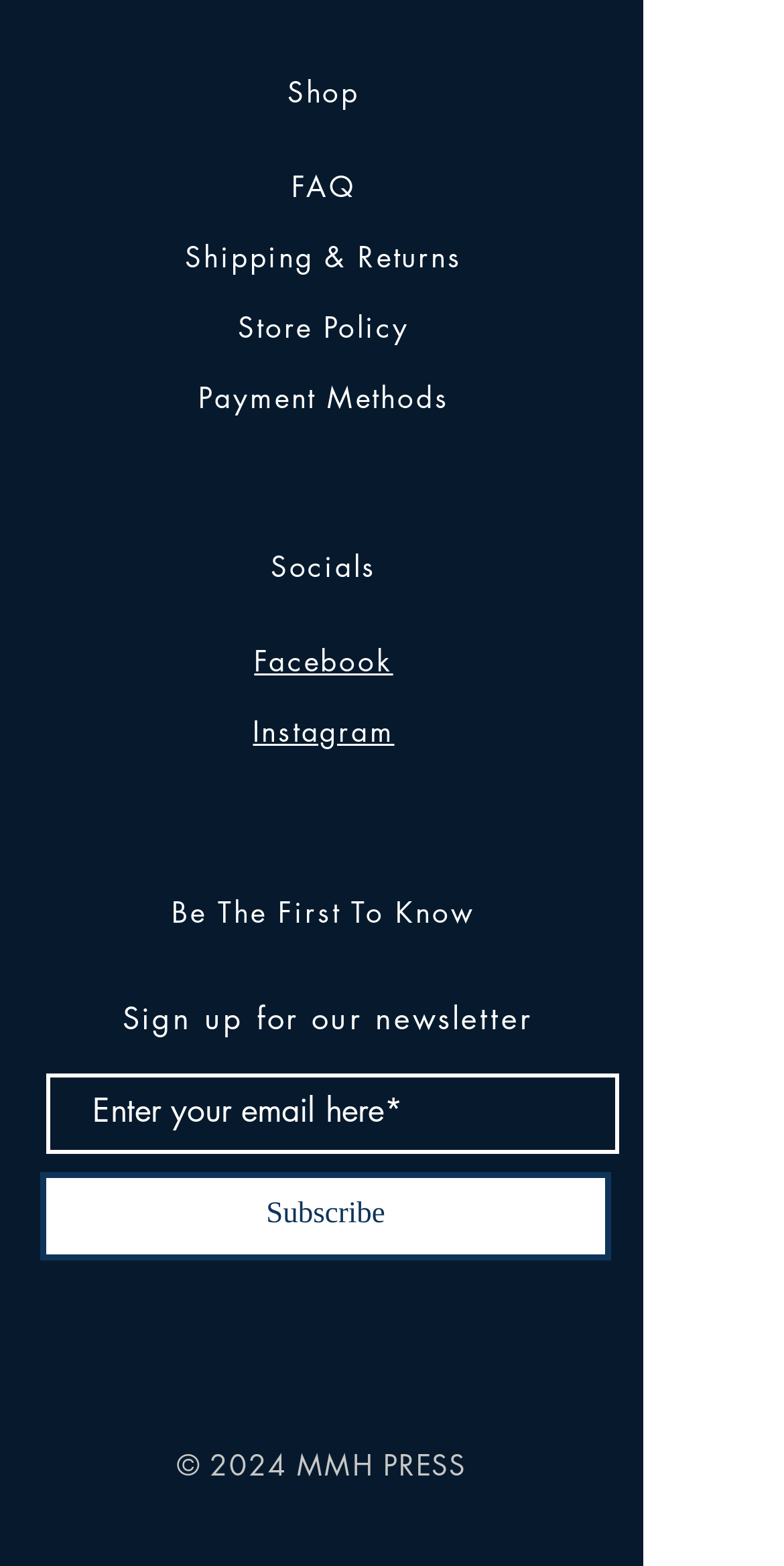What is the purpose of the textbox?
Answer the question with a single word or phrase derived from the image.

Enter email